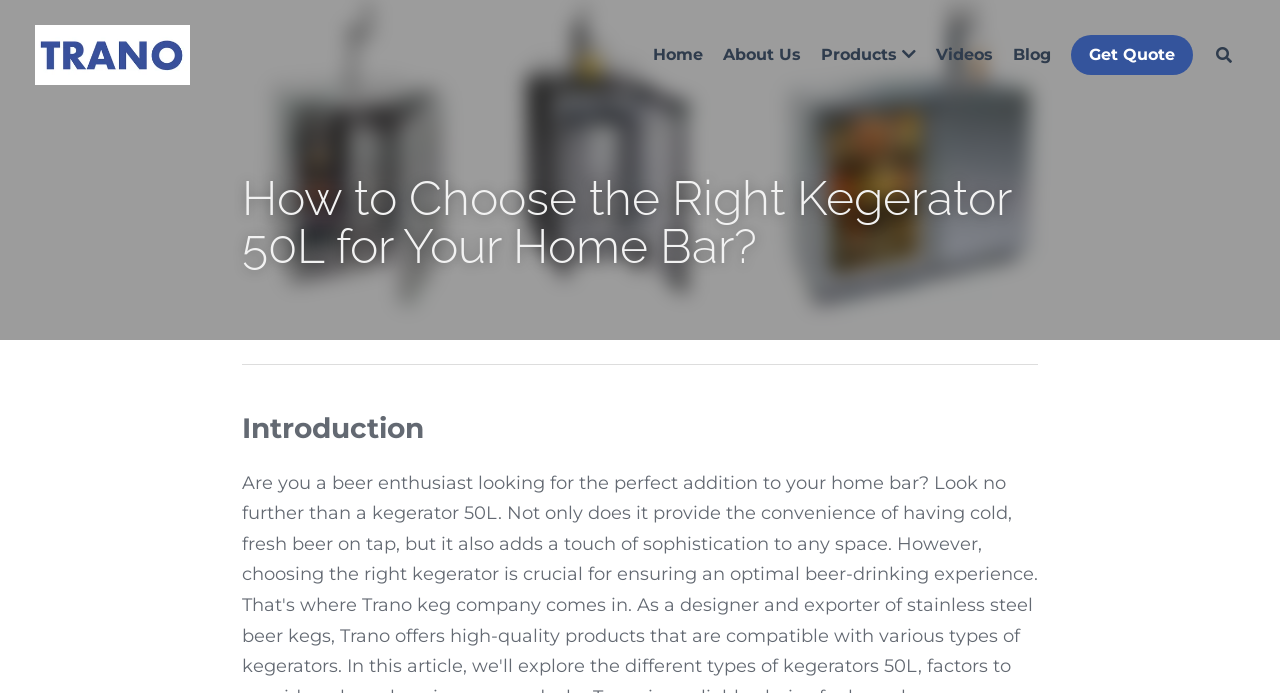How many links are in the top navigation bar?
Using the visual information, respond with a single word or phrase.

6